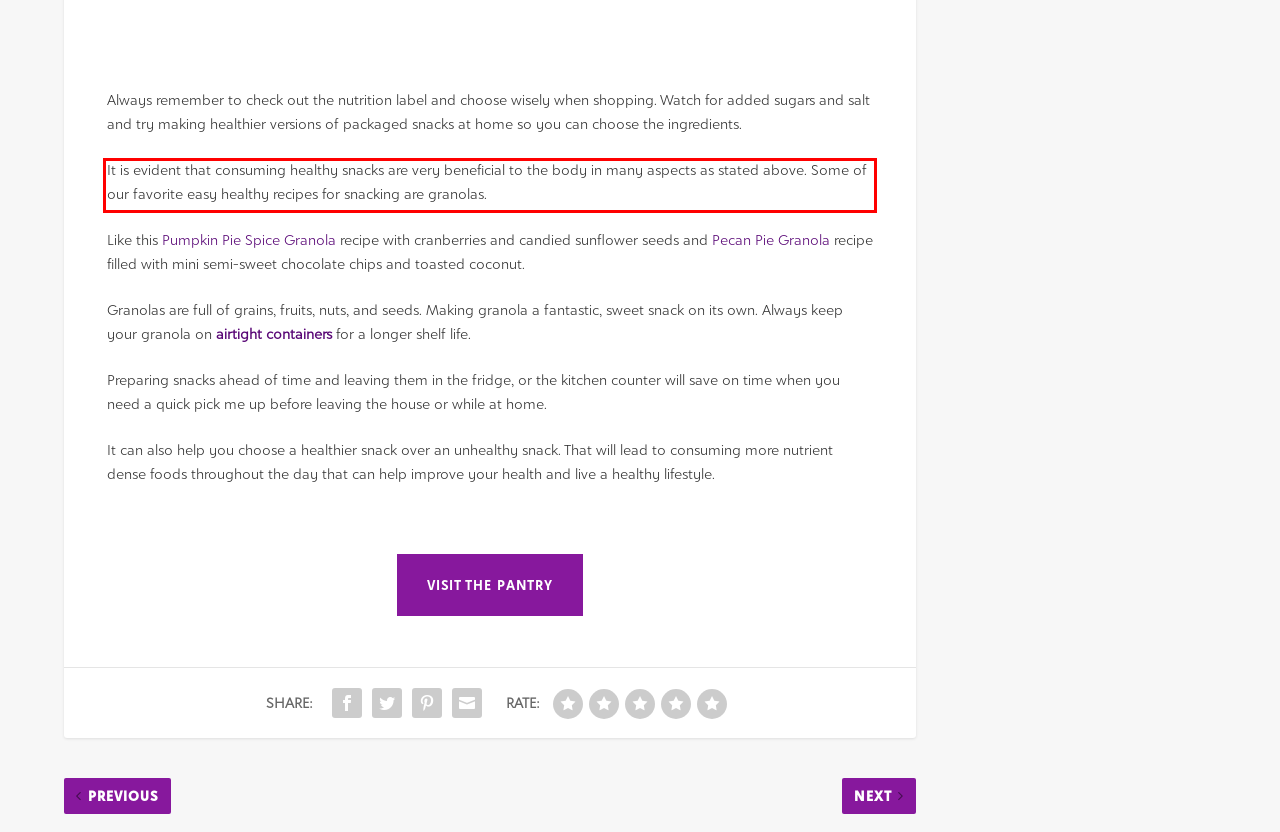Given a screenshot of a webpage containing a red rectangle bounding box, extract and provide the text content found within the red bounding box.

It is evident that consuming healthy snacks are very beneficial to the body in many aspects as stated above. Some of our favorite easy healthy recipes for snacking are granolas.